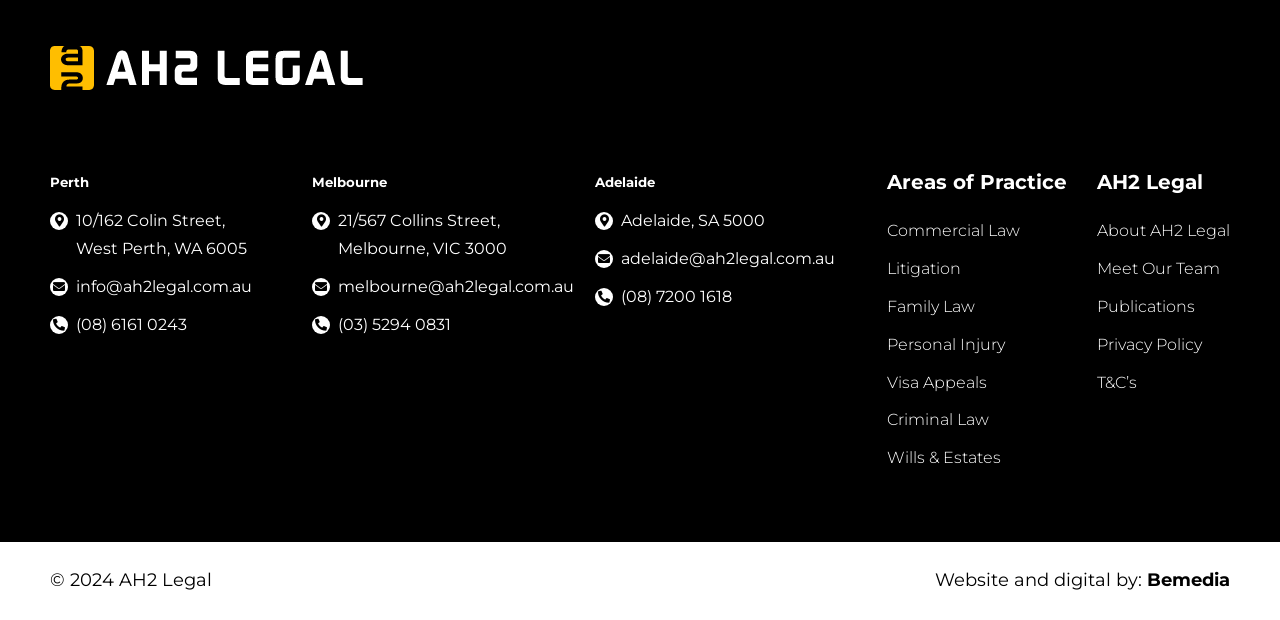From the webpage screenshot, predict the bounding box of the UI element that matches this description: "info@ah2legal.com.au".

[0.059, 0.446, 0.197, 0.477]